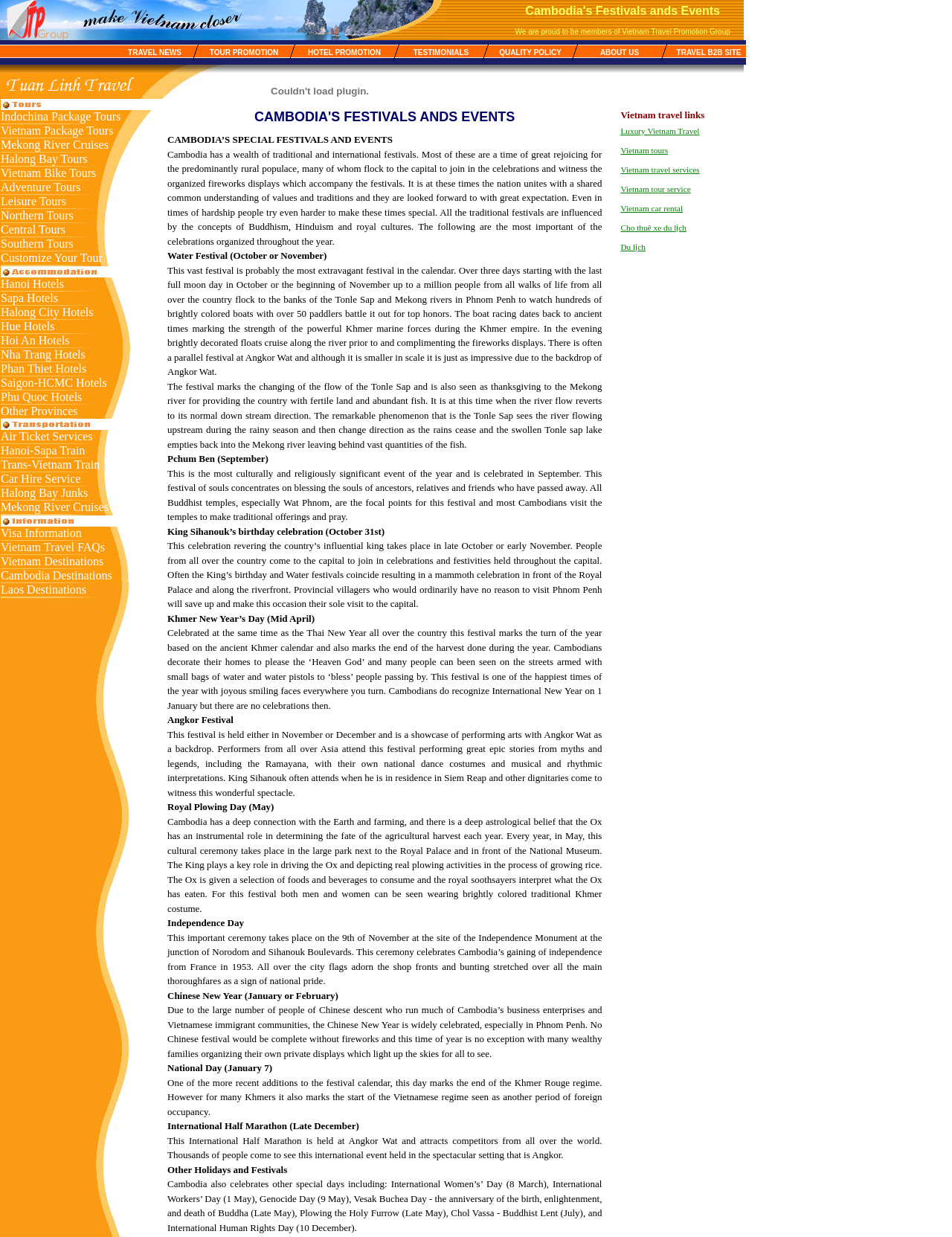Provide the bounding box coordinates of the HTML element described by the text: "title="Home page of e-travelvietnam.com"".

[0.0, 0.072, 0.211, 0.081]